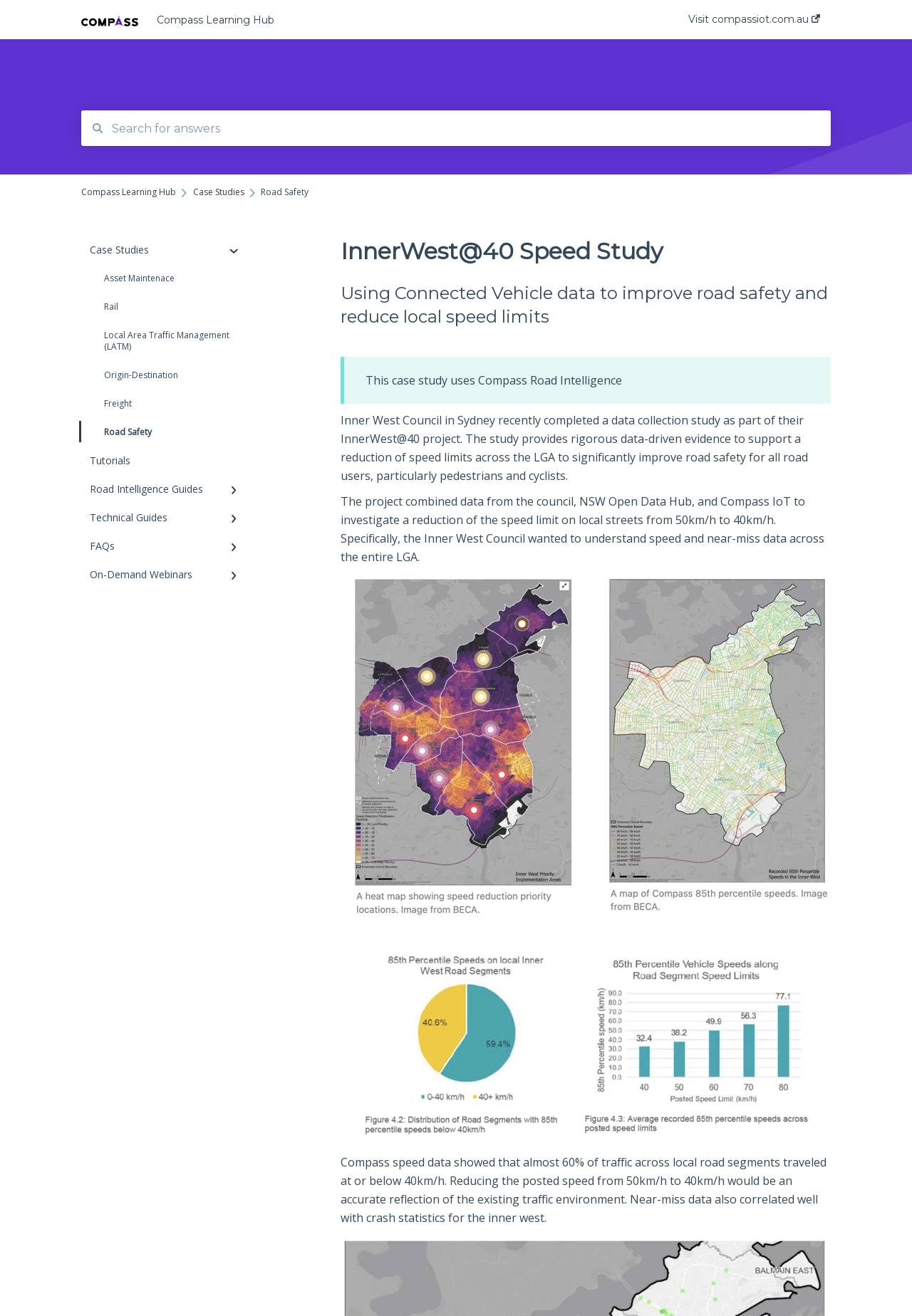Please pinpoint the bounding box coordinates for the region I should click to adhere to this instruction: "Post a comment".

None